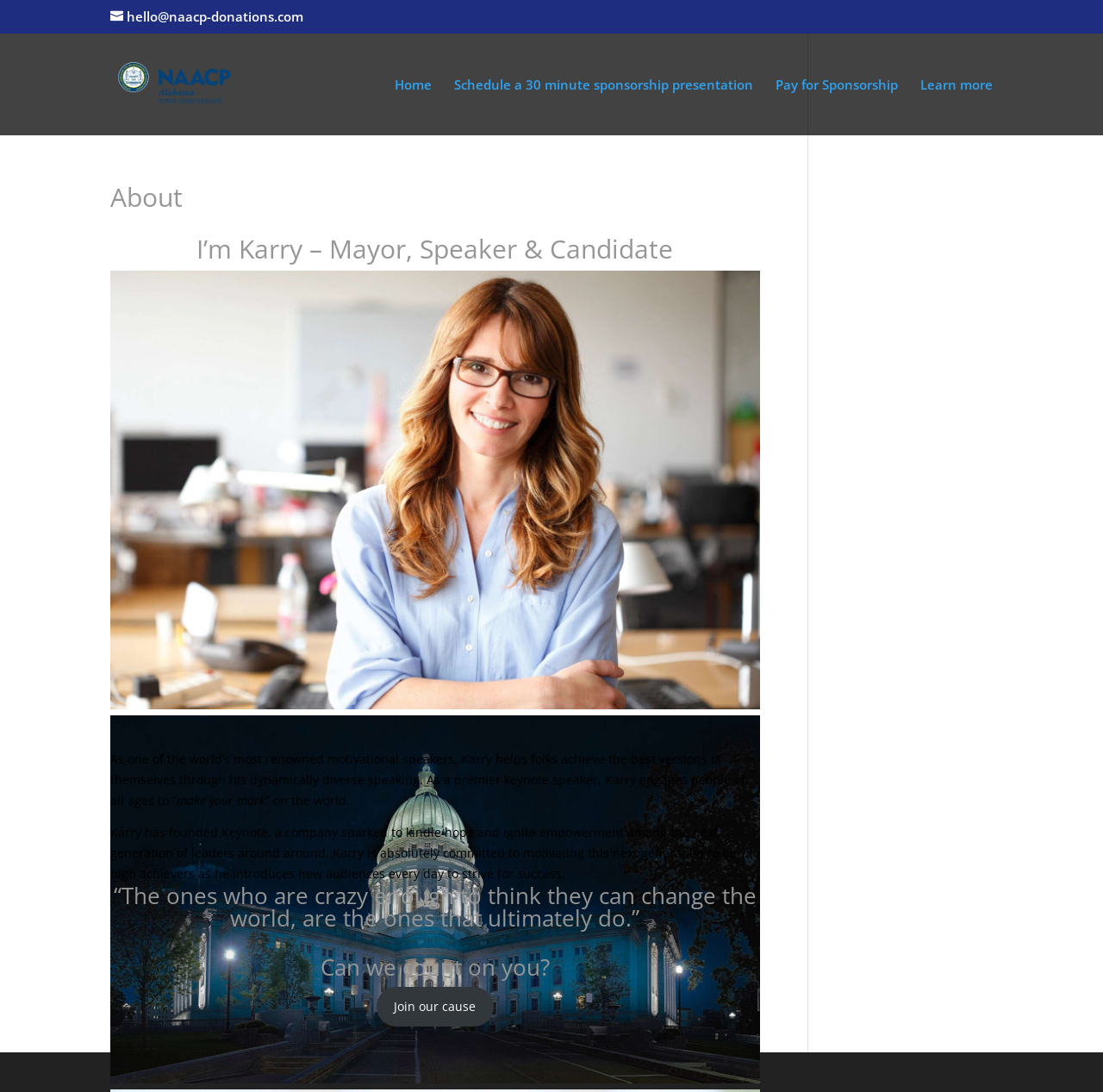What is the topic of the webpage? Based on the screenshot, please respond with a single word or phrase.

About NAACP Sponsorships